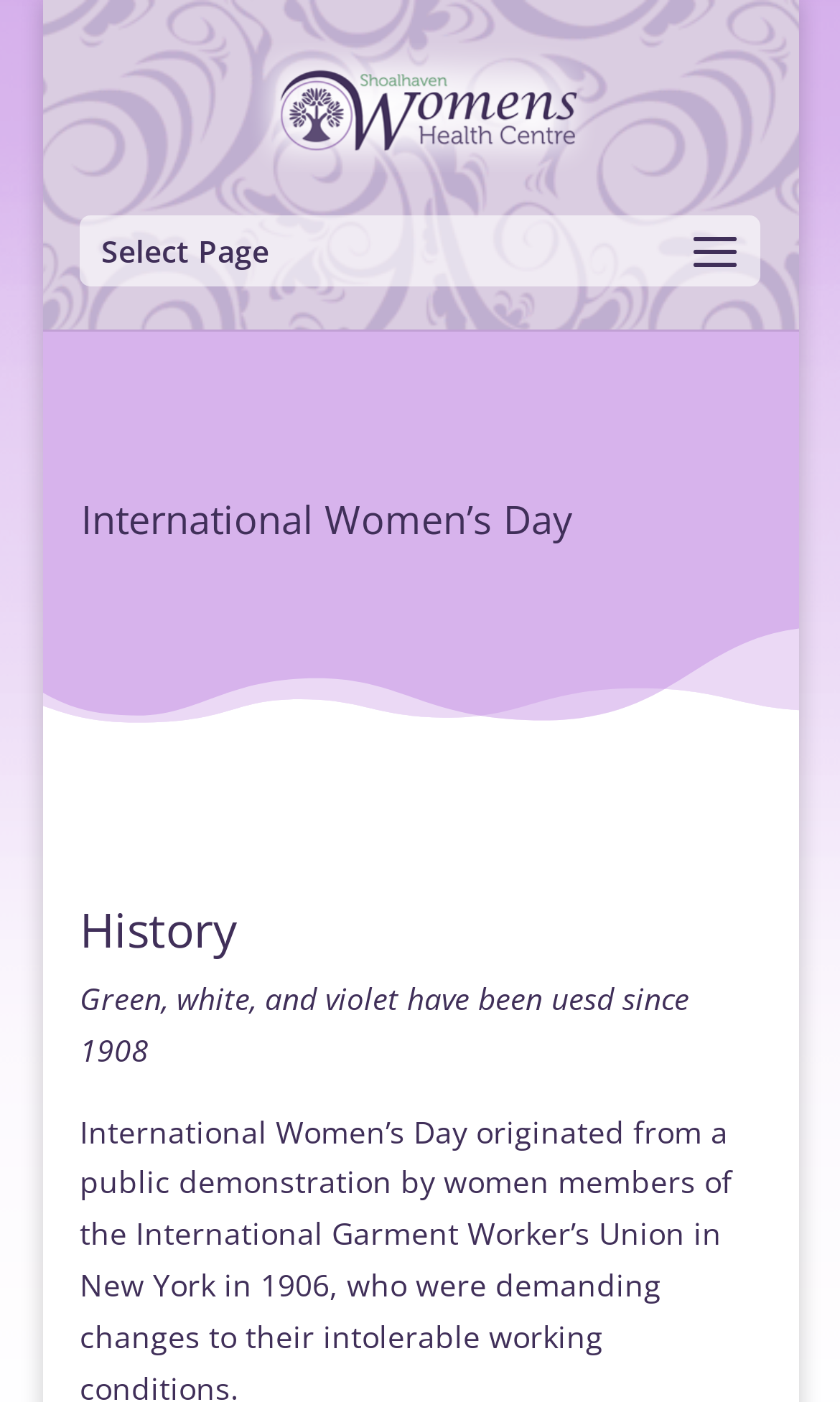Determine the bounding box coordinates (top-left x, top-left y, bottom-right x, bottom-right y) of the UI element described in the following text: alt="Shoalhaven Women's Health Centre"

[0.296, 0.06, 0.714, 0.089]